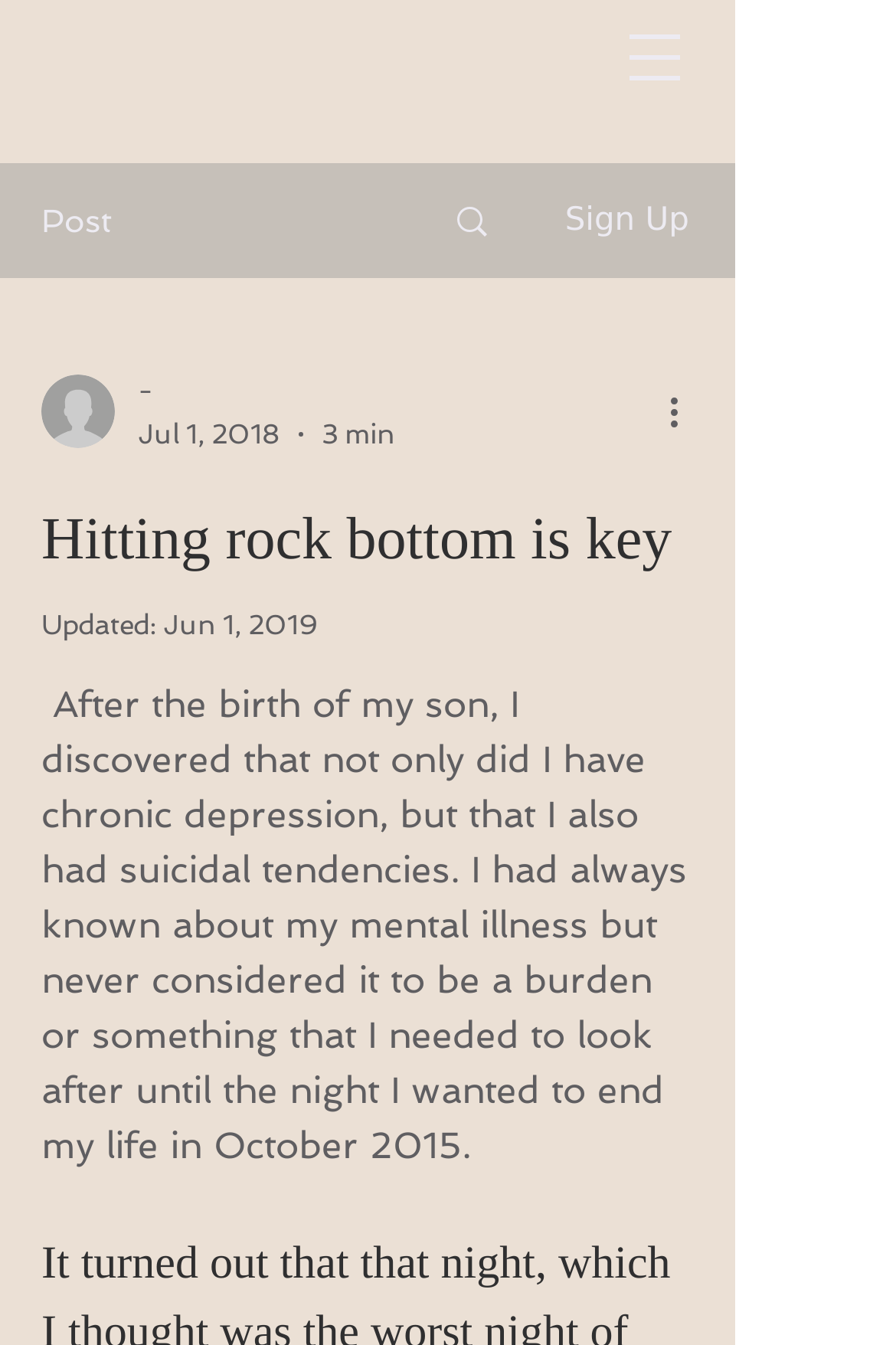Determine the bounding box coordinates of the UI element described below. Use the format (top-left x, top-left y, bottom-right x, bottom-right y) with floating point numbers between 0 and 1: aria-label="More actions"

[0.738, 0.285, 0.8, 0.326]